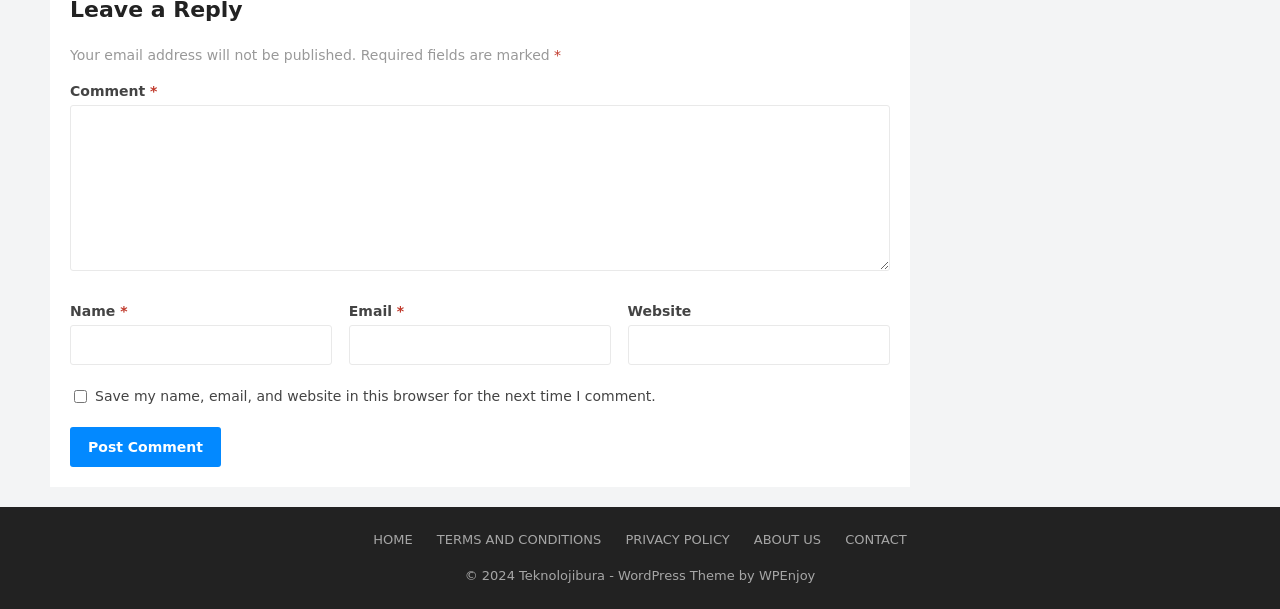Analyze the image and answer the question with as much detail as possible: 
How many links are present in the footer?

The footer section of the webpage contains 7 links, namely 'HOME', 'TERMS AND CONDITIONS', 'PRIVACY POLICY', 'ABOUT US', 'CONTACT', 'Teknolojibura', and 'WordPress Theme'.